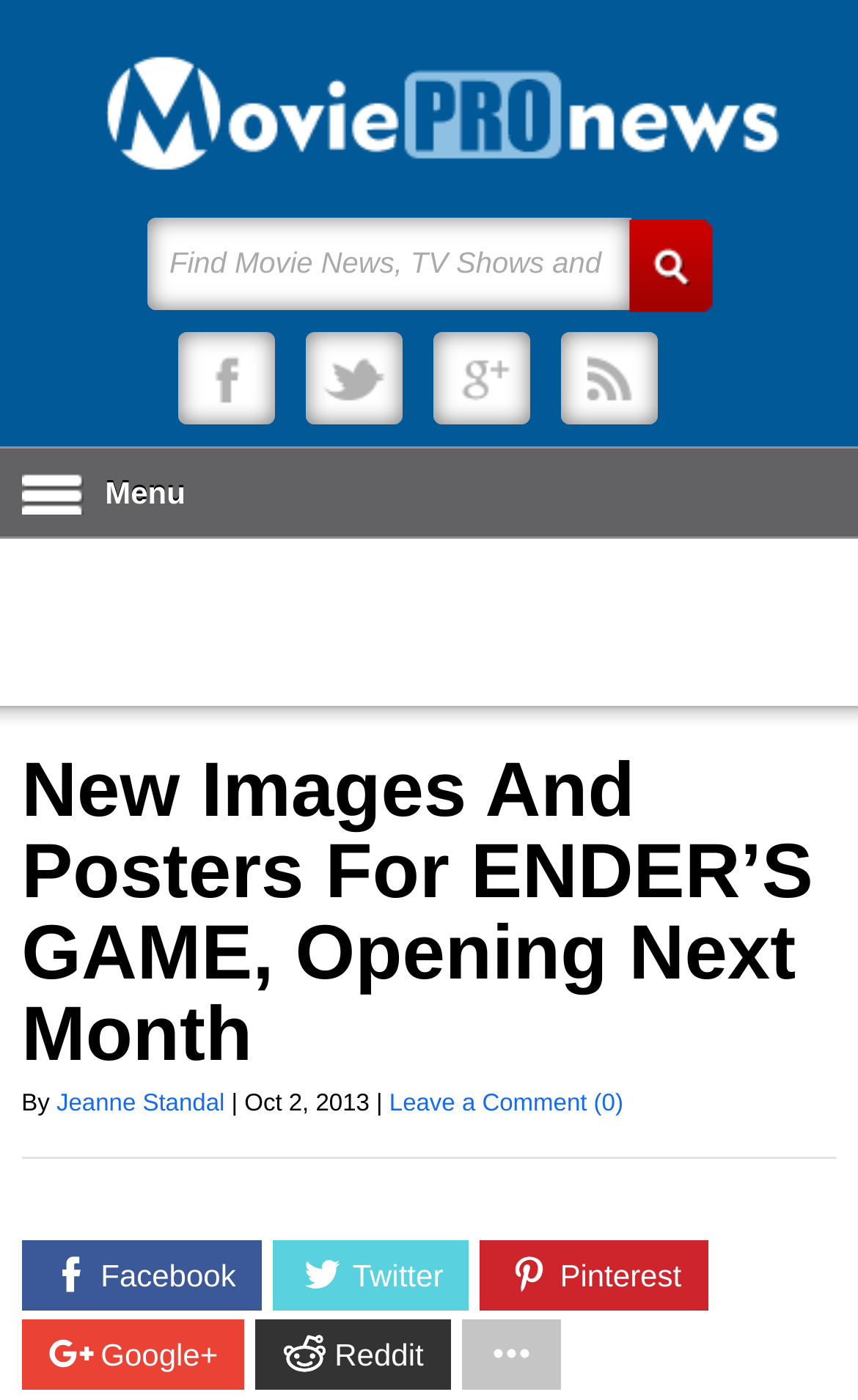What is the date of publication of the article?
Please use the image to deliver a detailed and complete answer.

The webpage has a static text '| Oct 2, 2013' which indicates that the article was published on October 2, 2013.